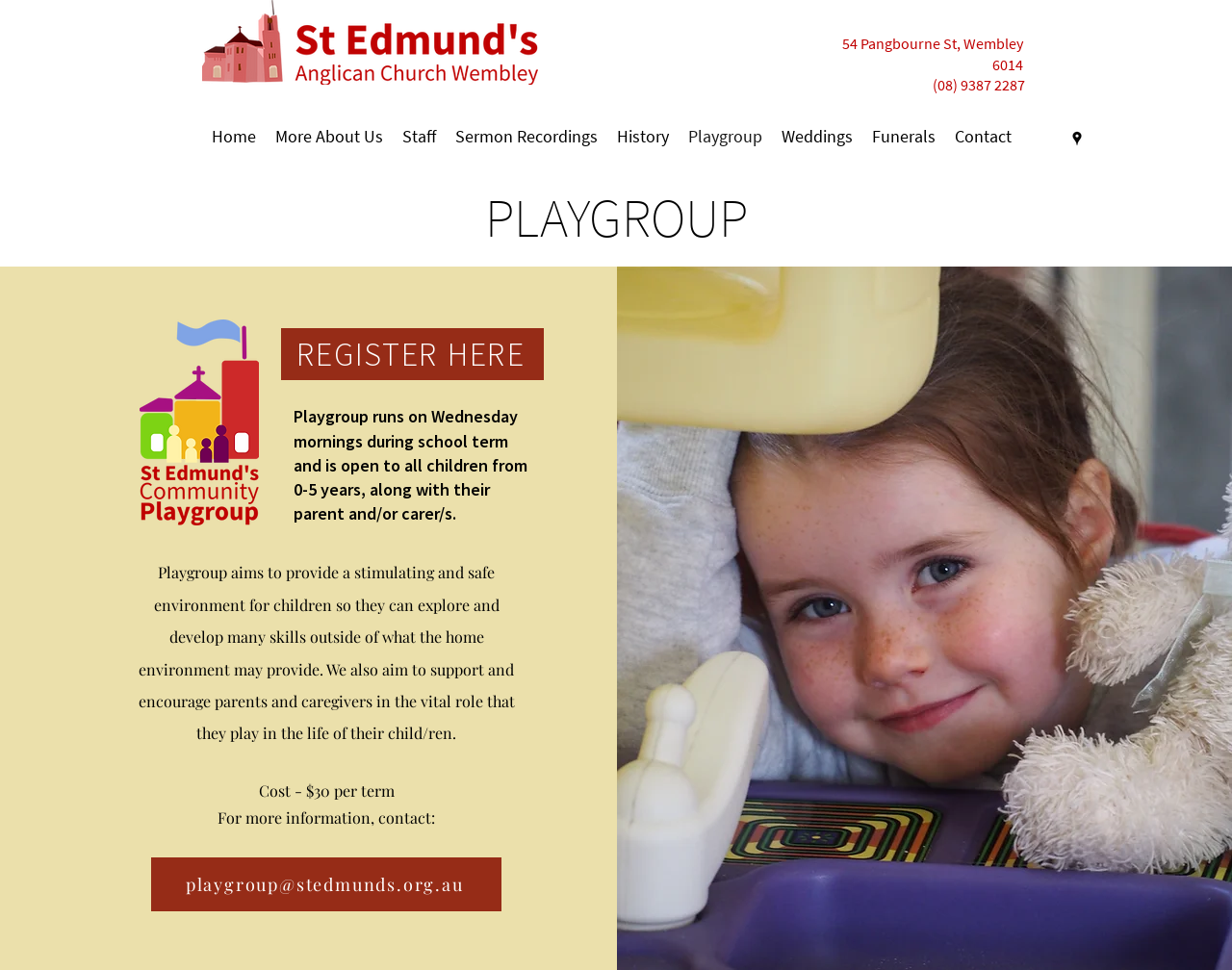Determine the bounding box coordinates of the clickable element to complete this instruction: "Open the 'Google Places' link". Provide the coordinates in the format of four float numbers between 0 and 1, [left, top, right, bottom].

[0.866, 0.133, 0.882, 0.153]